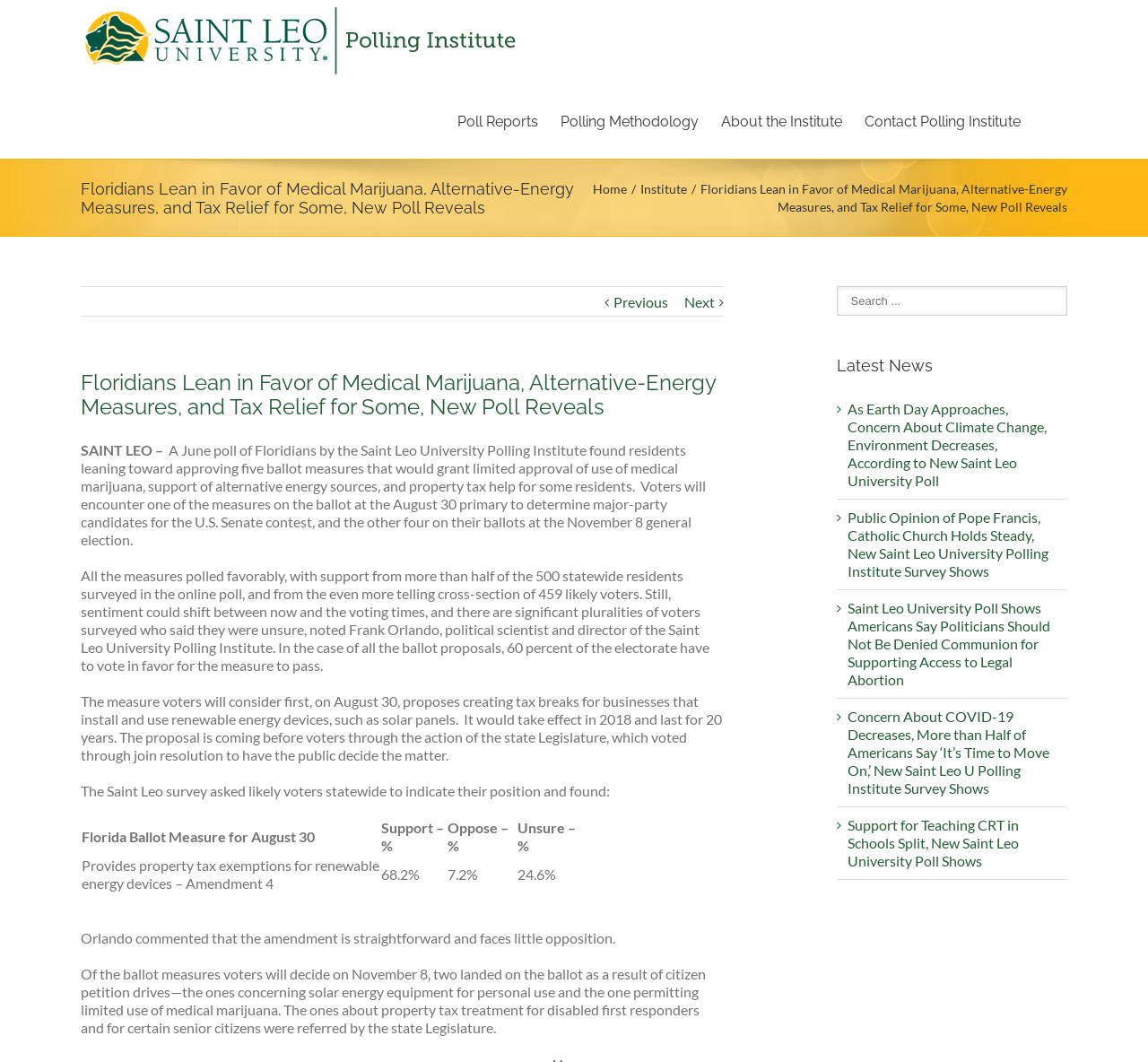Identify the bounding box for the element characterized by the following description: "Polling Methodology".

[0.488, 0.077, 0.609, 0.149]